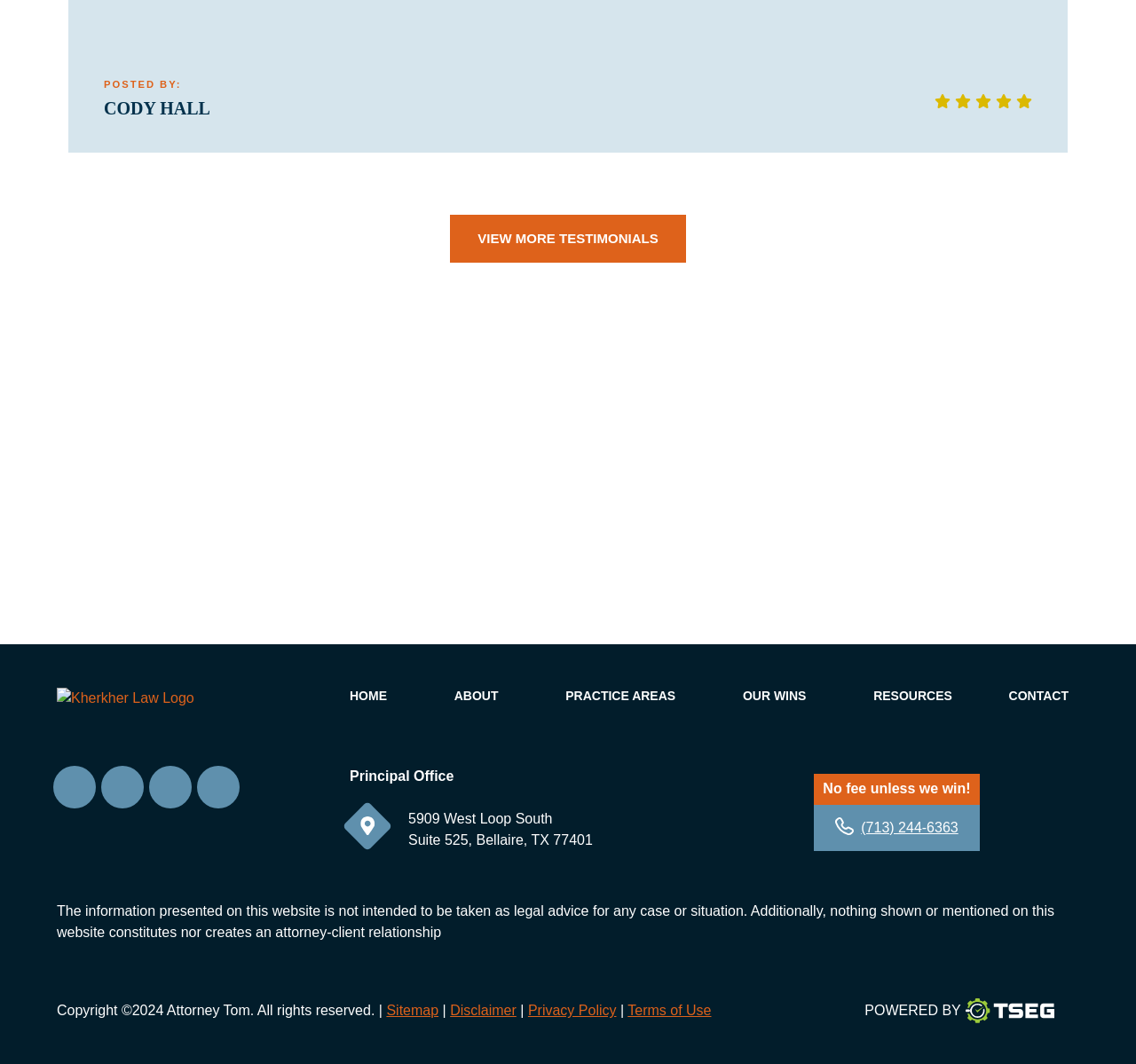Using the provided element description: "Practice Areas", determine the bounding box coordinates of the corresponding UI element in the screenshot.

[0.498, 0.647, 0.595, 0.661]